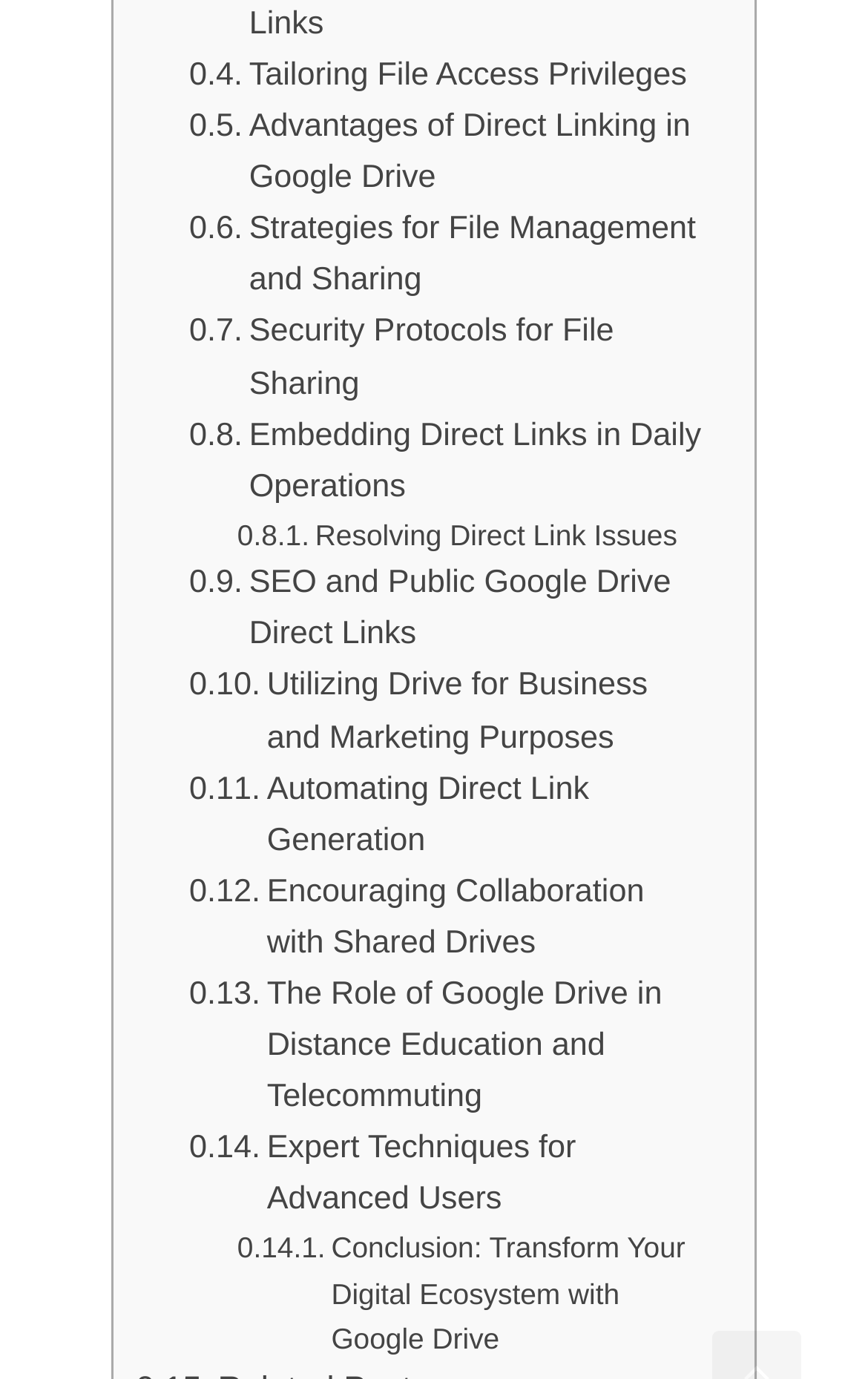Could you find the bounding box coordinates of the clickable area to complete this instruction: "Check out expert techniques for advanced users"?

[0.218, 0.815, 0.818, 0.889]